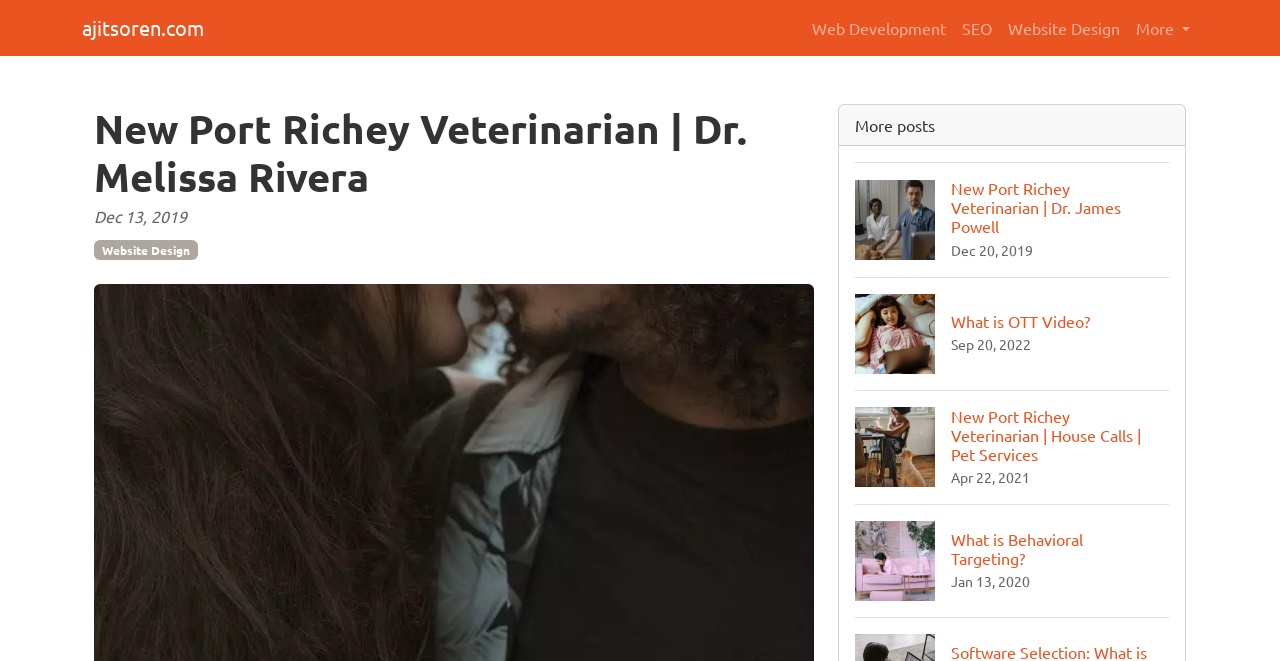Show the bounding box coordinates for the element that needs to be clicked to execute the following instruction: "click on More". Provide the coordinates in the form of four float numbers between 0 and 1, i.e., [left, top, right, bottom].

[0.881, 0.012, 0.936, 0.073]